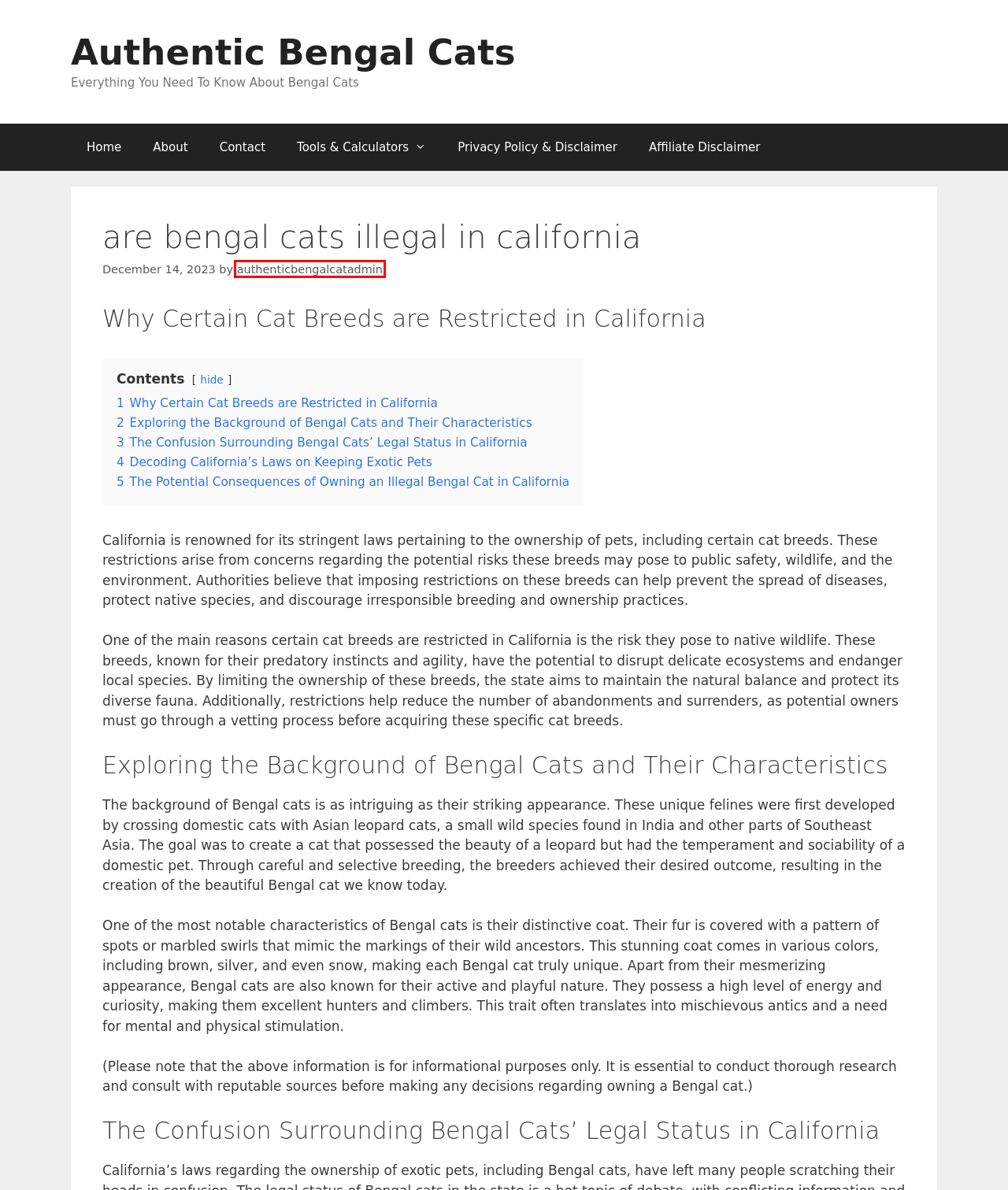You have a screenshot of a webpage with a red rectangle bounding box around a UI element. Choose the best description that matches the new page after clicking the element within the bounding box. The candidate descriptions are:
A. Bengal Cat FAQs - Authentic Bengal Cats
B. authenticbengalcatadmin - Authentic Bengal Cats
C. Tools & Calculators - Authentic Bengal Cats
D. Privacy Policy & Disclaimer - Authentic Bengal Cats
E. Authentic Bengal Cats - Everything You Need To Know About Bengal Cats
F. Affiliate Disclaimer - Authentic Bengal Cats
G. About - Authentic Bengal Cats
H. Contact - Authentic Bengal Cats

B